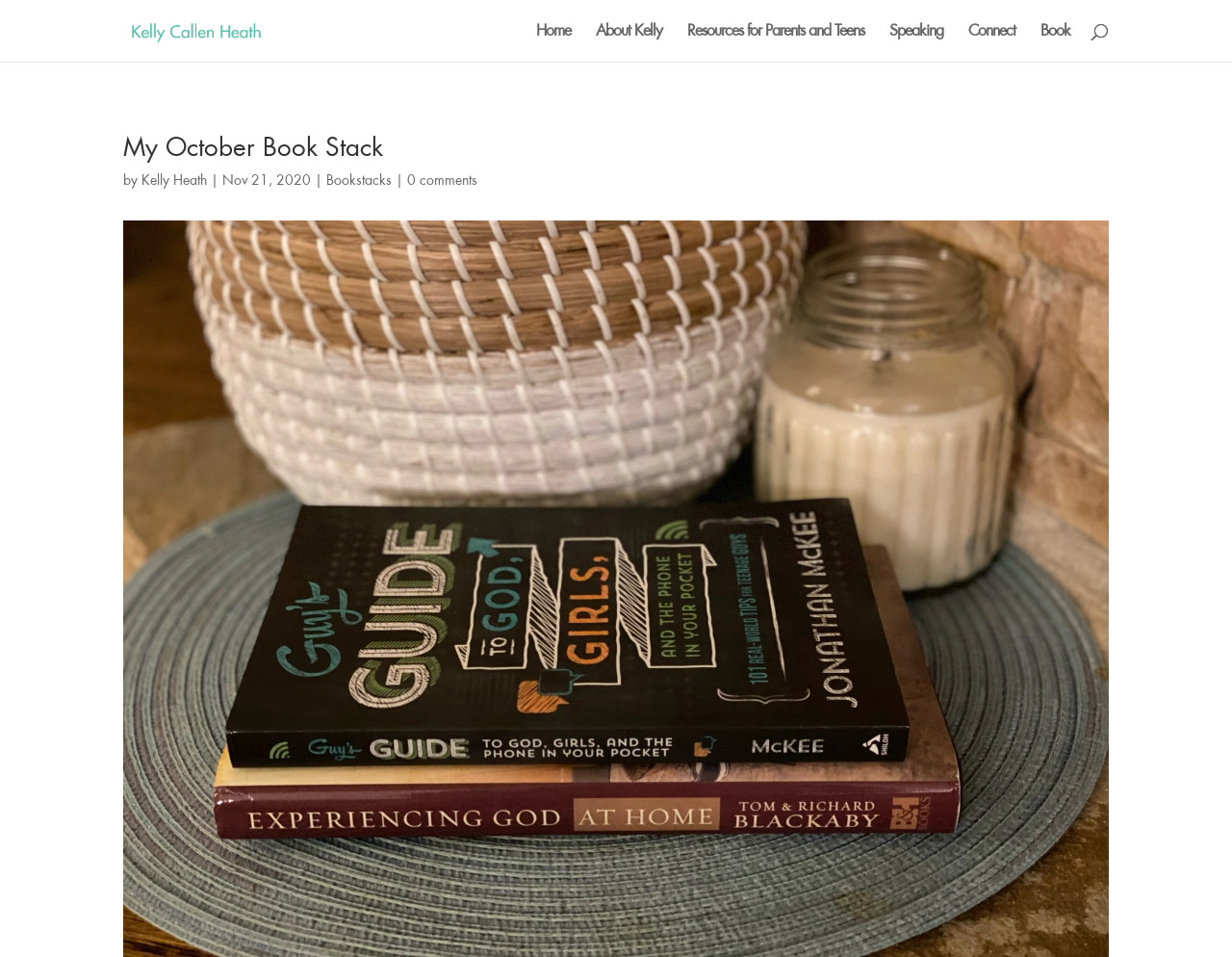Locate the bounding box coordinates of the area you need to click to fulfill this instruction: 'view the home page'. The coordinates must be in the form of four float numbers ranging from 0 to 1: [left, top, right, bottom].

[0.435, 0.025, 0.463, 0.064]